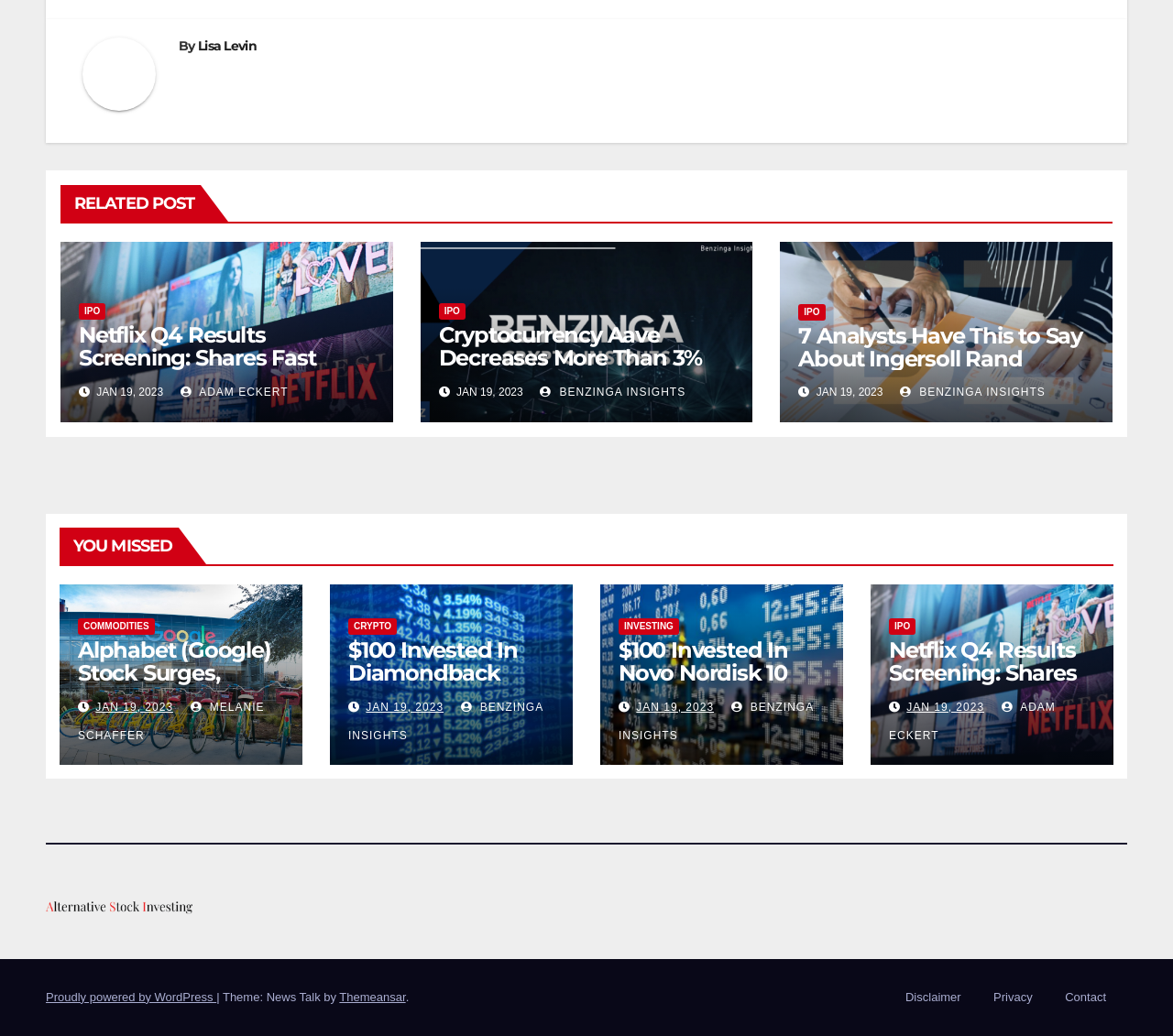Determine the bounding box coordinates of the element that should be clicked to execute the following command: "Visit Facebook page".

None